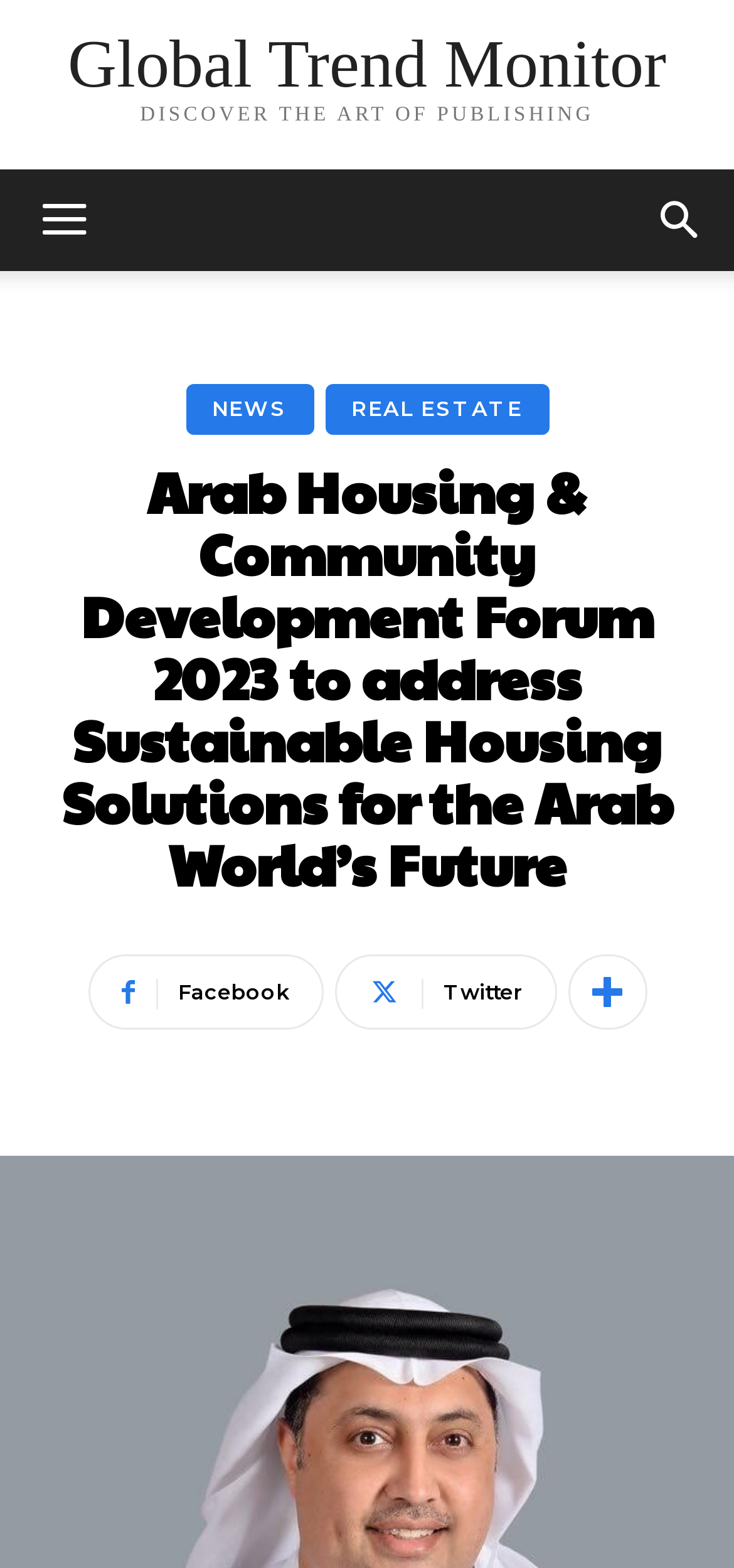Can you look at the image and give a comprehensive answer to the question:
What is the purpose of the button on the top right?

I found the answer by looking at the button element on the top right of the webpage, which has a bounding box of [0.856, 0.108, 1.0, 0.173]. The text on this button is 'Search', indicating its purpose.